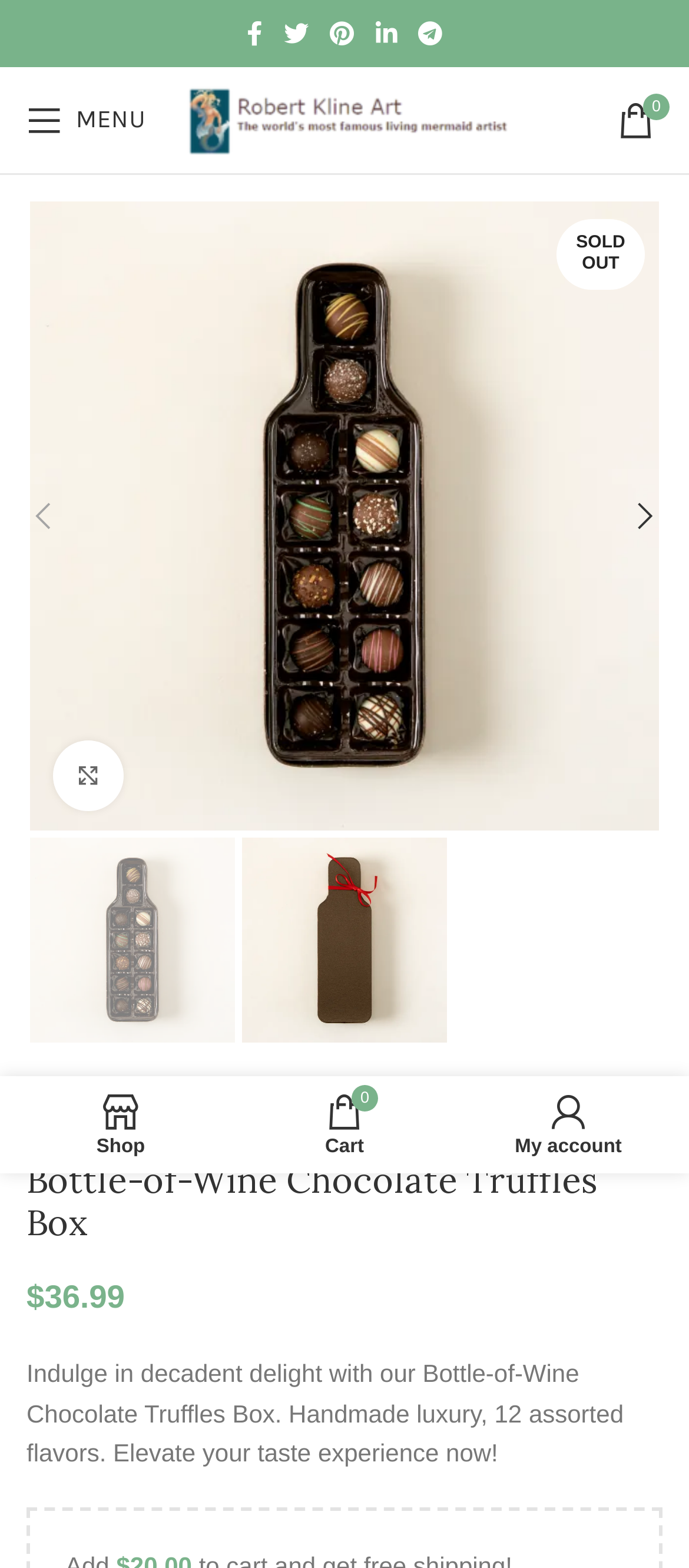Provide an in-depth caption for the webpage.

This webpage is about a product called "Bottle-of-Wine Chocolate Truffles Box". At the top, there are social media links to Facebook, Twitter, Pinterest, Linkedin, and Telegram, aligned horizontally. Next to them is a mobile menu link with the text "MENU". On the left side, there is a logo footer link with an image, and on the right side, there is a link with a shopping cart icon and the text "SOLD OUT".

Below the top section, there is a large image of the product, which is a box of chocolates. The image takes up most of the width of the page. Above the image, there is a link to enlarge the image. Below the image, there are two smaller images of the product, side by side.

On the left side, there are navigation links to "Home", "Kitchen & Bar", and "Previous product". On the right side, there are links to "Next product" and a shopping cart icon. Below these links, there is a heading that reads "Bottle-of-Wine Chocolate Truffles Box". The product price is displayed below the heading, "$36.99". 

A descriptive text about the product is provided, "Indulge in decadent delight with our Bottle-of-Wine Chocolate Truffles Box. Handmade luxury, 12 assorted flavors. Elevate your taste experience now!". At the bottom of the page, there are links to "Shop", "My cart", and "My account".